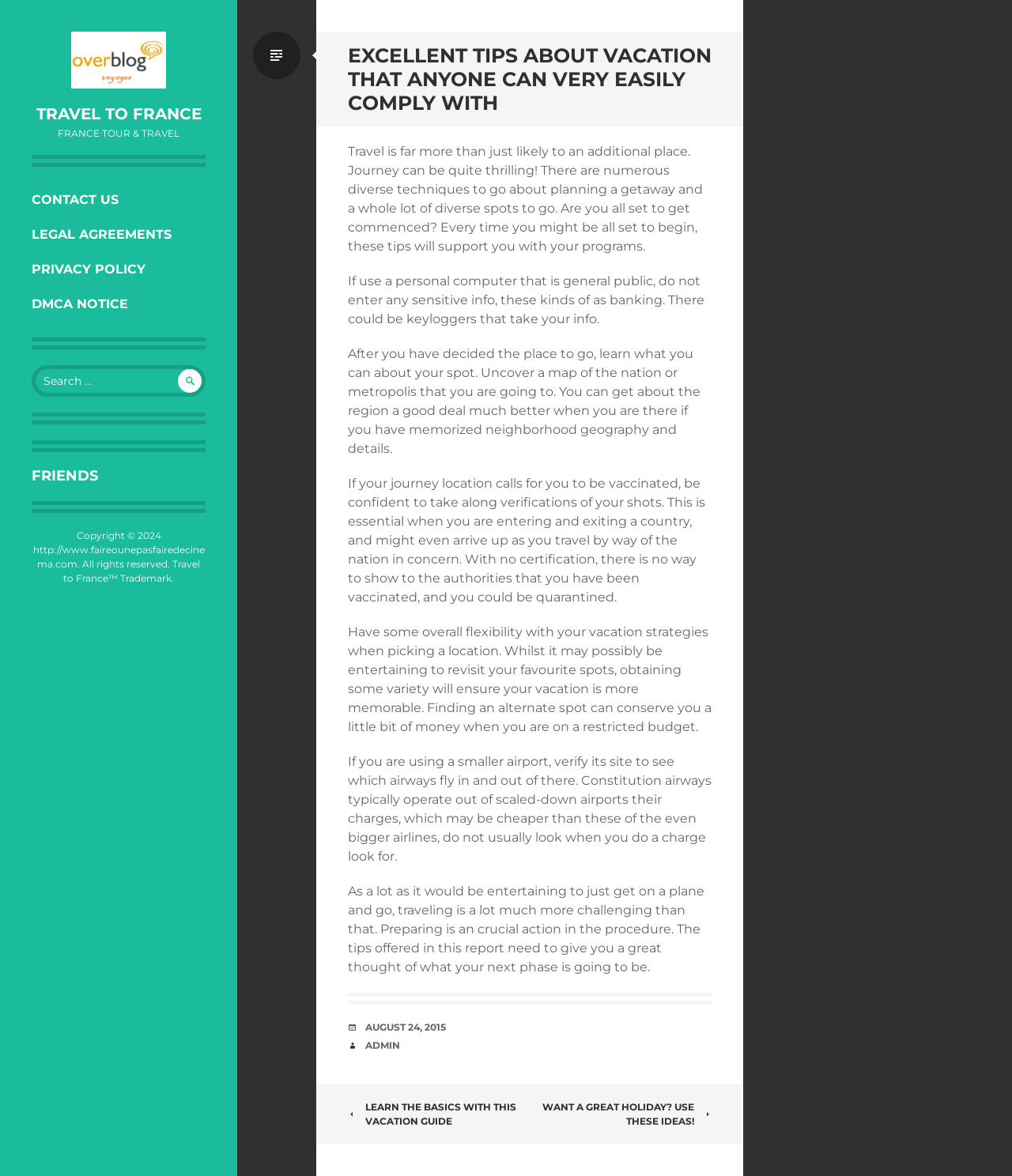What is the purpose of the search box?
Please elaborate on the answer to the question with detailed information.

The search box is located within the complementary element with a bounding box coordinate of [0.031, 0.311, 0.203, 0.351] and is used to search the website for specific content.